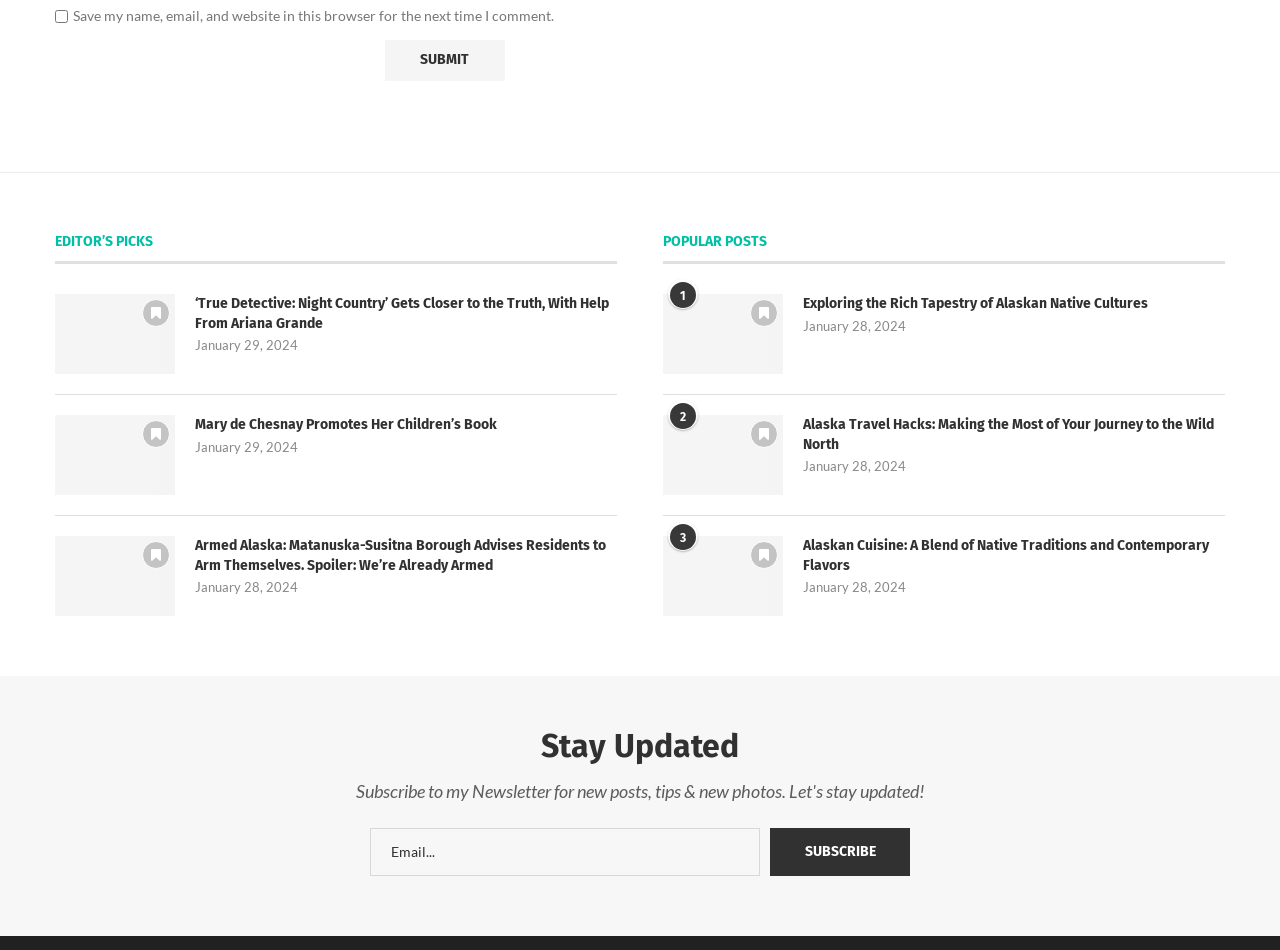Carefully observe the image and respond to the question with a detailed answer:
What is the purpose of the checkbox at the top?

The checkbox at the top with the label 'Save my name, email, and website in this browser for the next time I comment' suggests that it is used to save user data for future comments, making it easier for users to comment on the website.